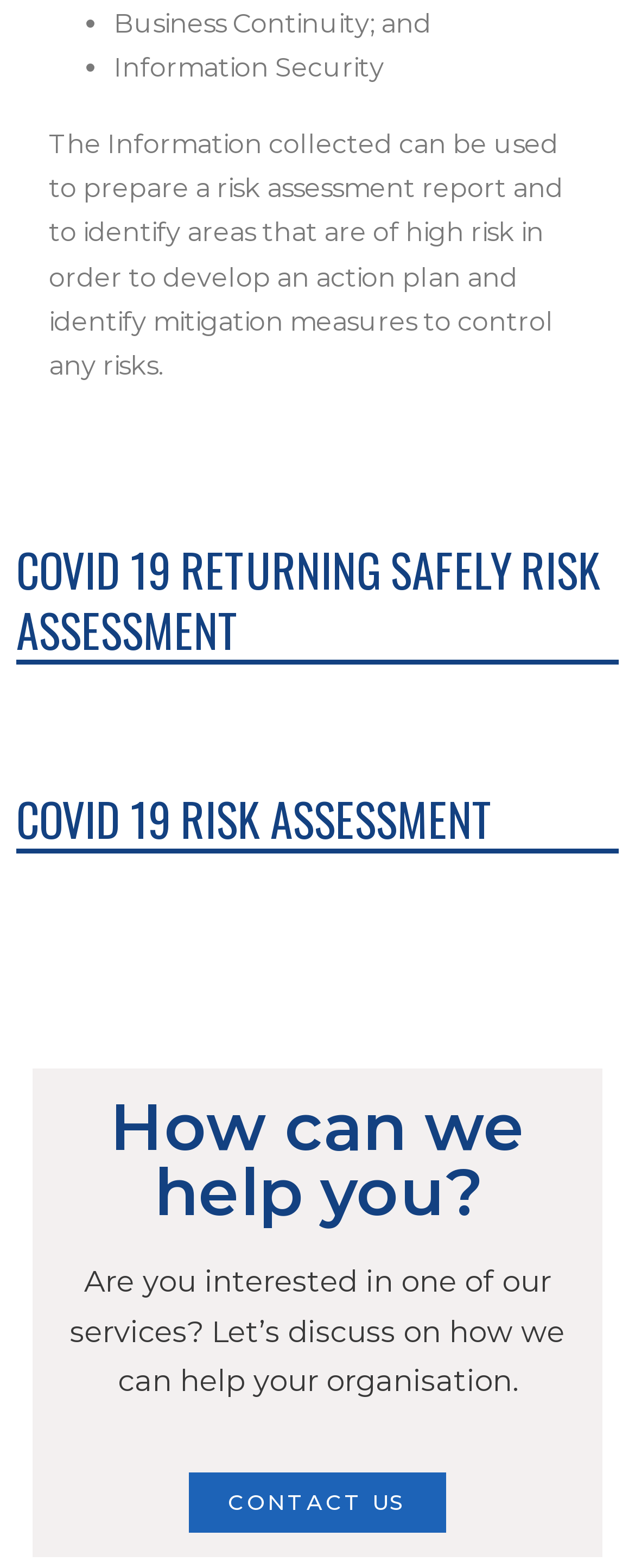What is the call-to-action button at the bottom of the page?
Provide an in-depth answer to the question, covering all aspects.

The call-to-action button at the bottom of the page is CONTACT US, which is a button element with a bounding box coordinate of [0.297, 0.939, 0.703, 0.977] and is likely intended to prompt the user to get in touch with the organization.